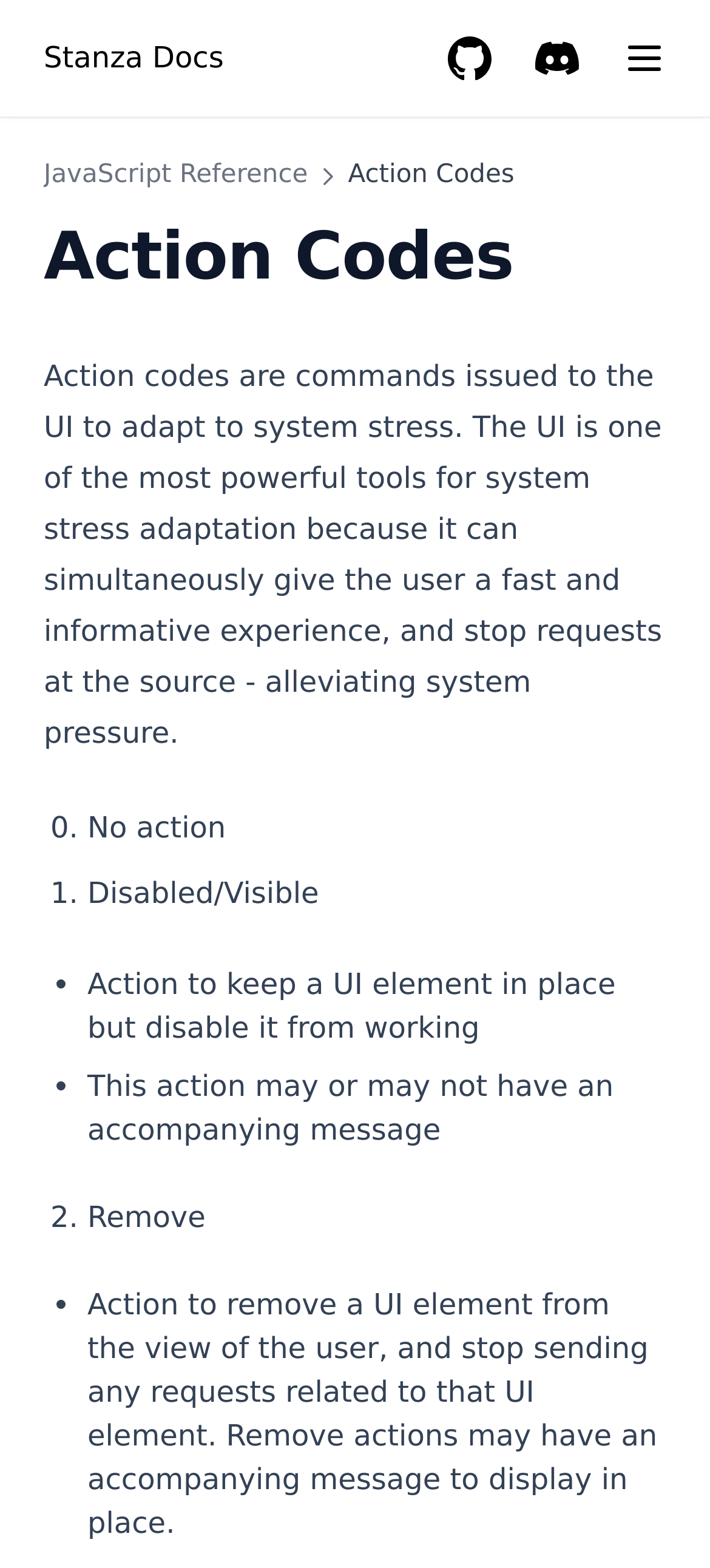How many links are in the top navigation bar?
Please answer the question with as much detail and depth as you can.

The top navigation bar contains four links: Stanza Docs, GitHub, Discord, and Menu. These links provide access to different resources and functionalities.